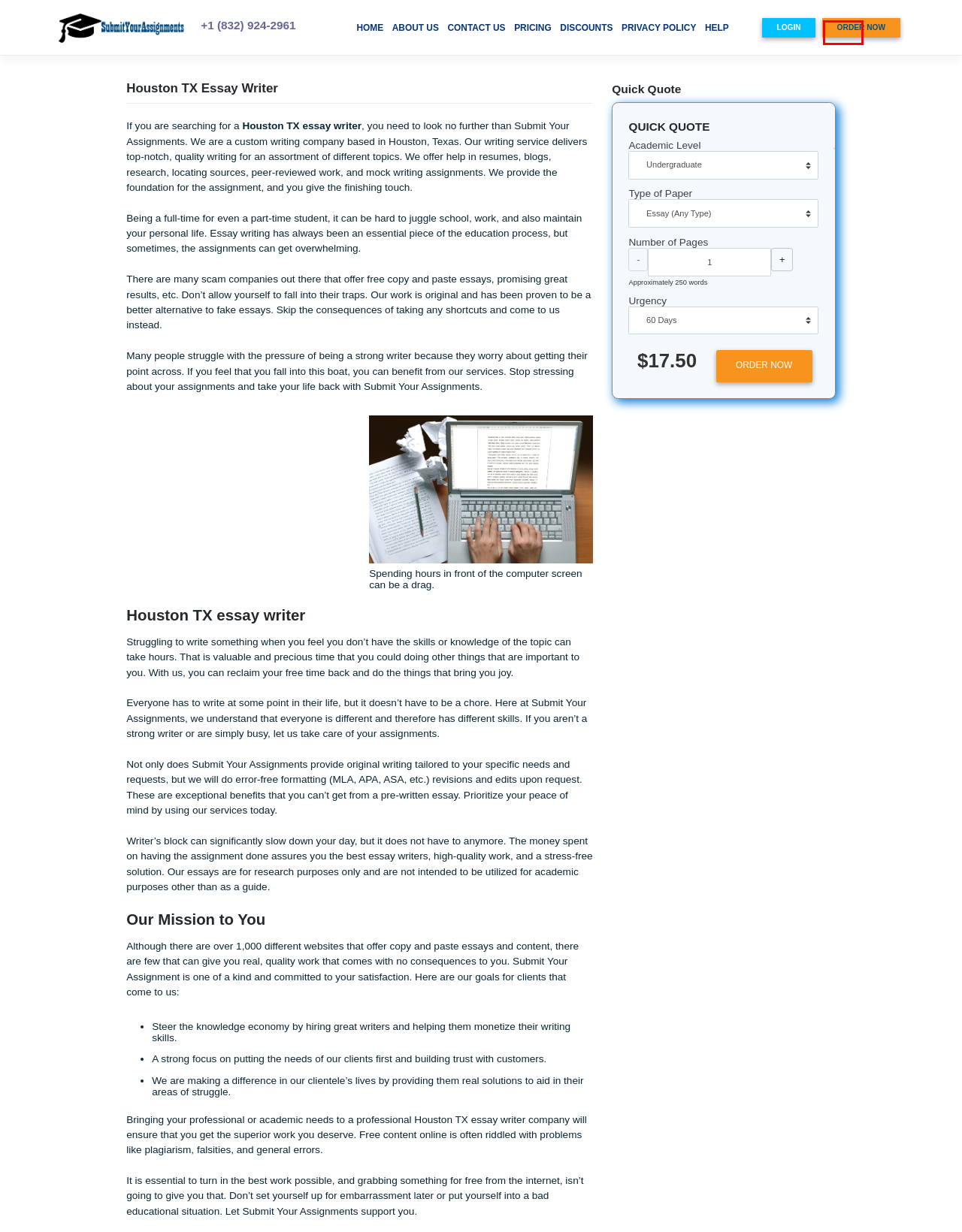You see a screenshot of a webpage with a red bounding box surrounding an element. Pick the webpage description that most accurately represents the new webpage after interacting with the element in the red bounding box. The options are:
A. Houston TX Writemyessay | Submit Your Assignments
B. Houston - Submityourassignments
C. Discounts - Submityourassignments
D. Home - Submityourassignments
E. Essay Writing Service Privacy Policy | Submit Your Assignments
F. Pricing page - Submityourassignments
G. Best Essay Writers | Write My Essay | Submit Your Assignments
H. Knowledge Base - Submityourassignments

H